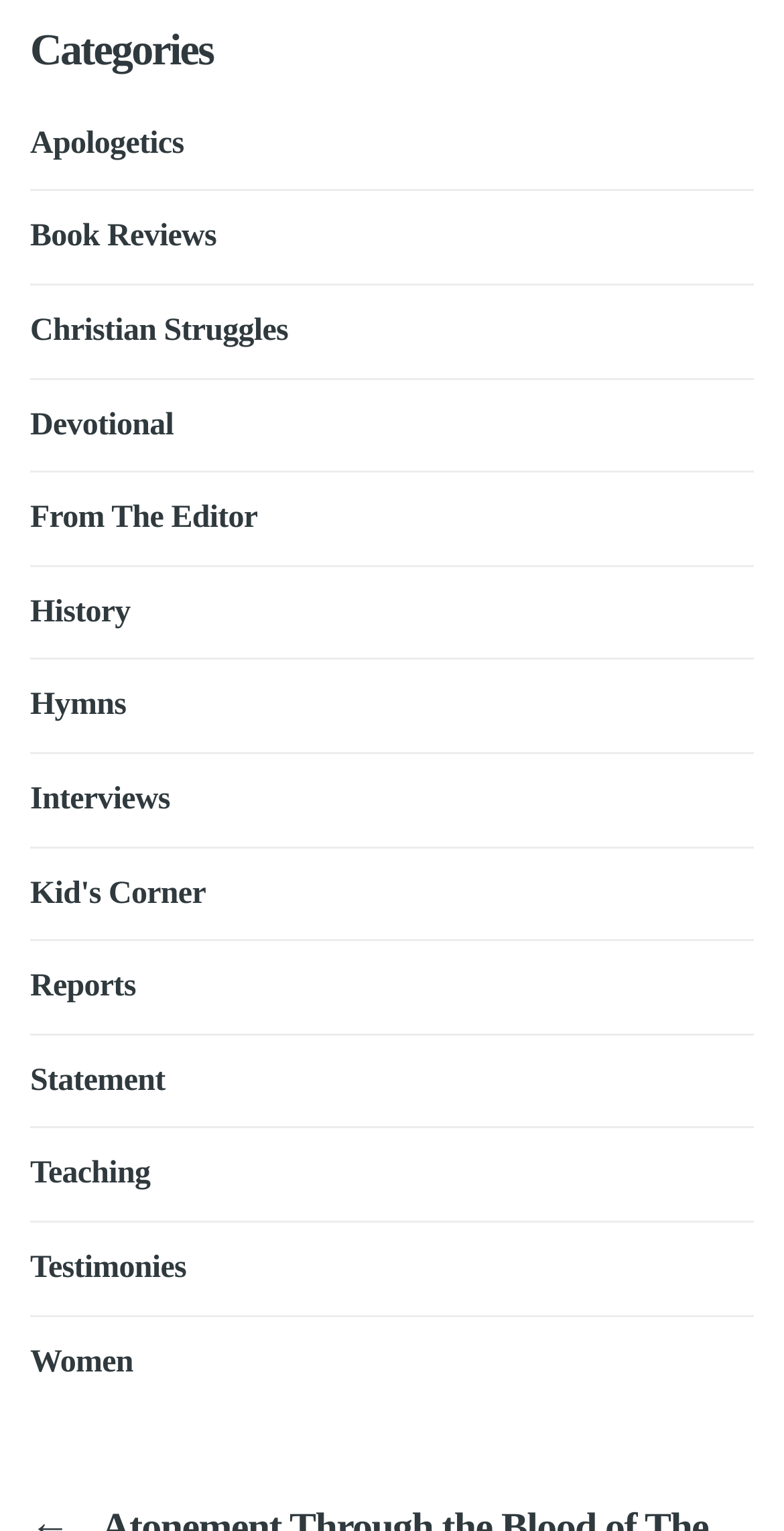Determine the bounding box coordinates of the region I should click to achieve the following instruction: "Go to Kid's Corner". Ensure the bounding box coordinates are four float numbers between 0 and 1, i.e., [left, top, right, bottom].

[0.038, 0.572, 0.262, 0.594]